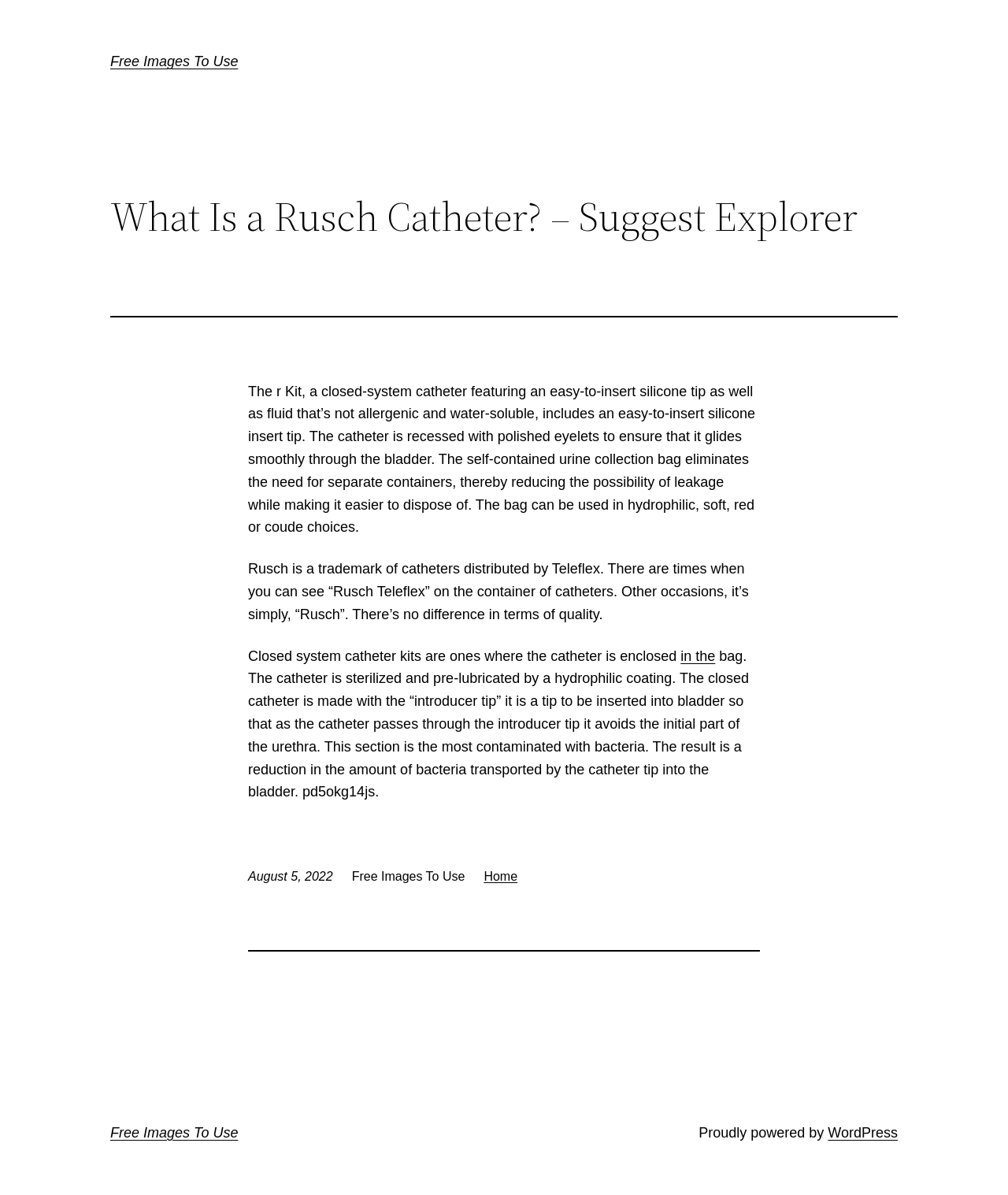What is the purpose of the introducer tip in a closed system catheter?
Use the information from the screenshot to give a comprehensive response to the question.

The webpage explains that the introducer tip is designed to be inserted into the bladder, allowing the catheter to pass through it and avoid the initial part of the urethra, which is the most contaminated with bacteria.